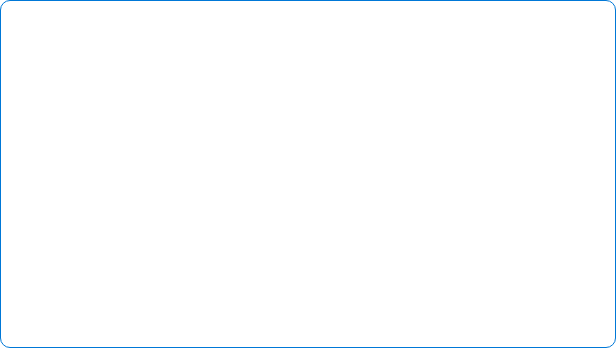Respond to the following question with a brief word or phrase:
What is Disk Drill designed for?

Data recovery